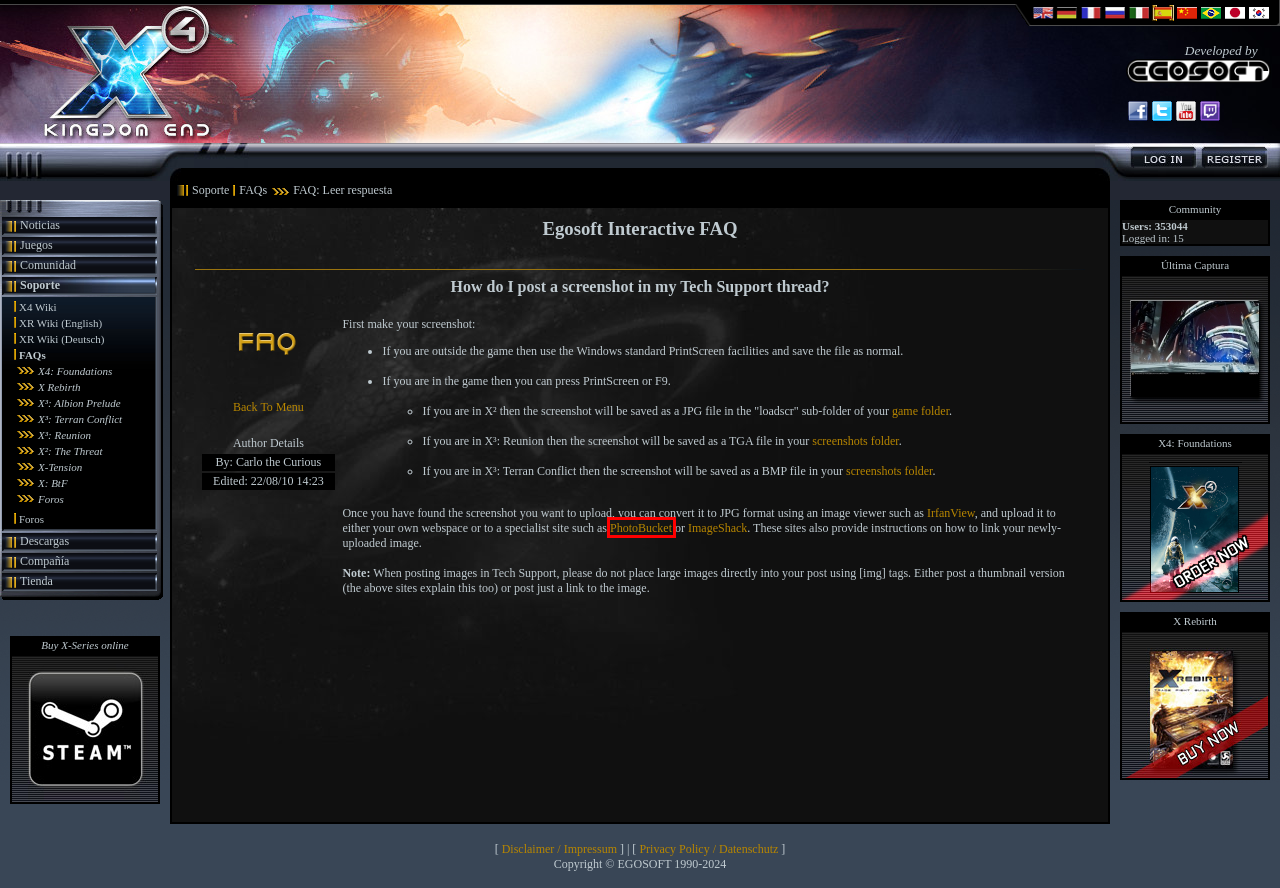You have a screenshot showing a webpage with a red bounding box highlighting an element. Choose the webpage description that best fits the new webpage after clicking the highlighted element. The descriptions are:
A. 1. X4 Foundations Wiki - X Community Wiki
B. egosoft.com - User Control Panel - Register
C. IrfanView - Official Homepage - One of the Most Popular Viewers Worldwide
D. Photo Storage
E. EGOSOFT · Community · News
F. FAQ - X Community Wiki
G. ImageShack - Best place for all of your image hosting and image sharing needs
H. EGOSOFT · Support · FAQs · FAQ: Read answer

D